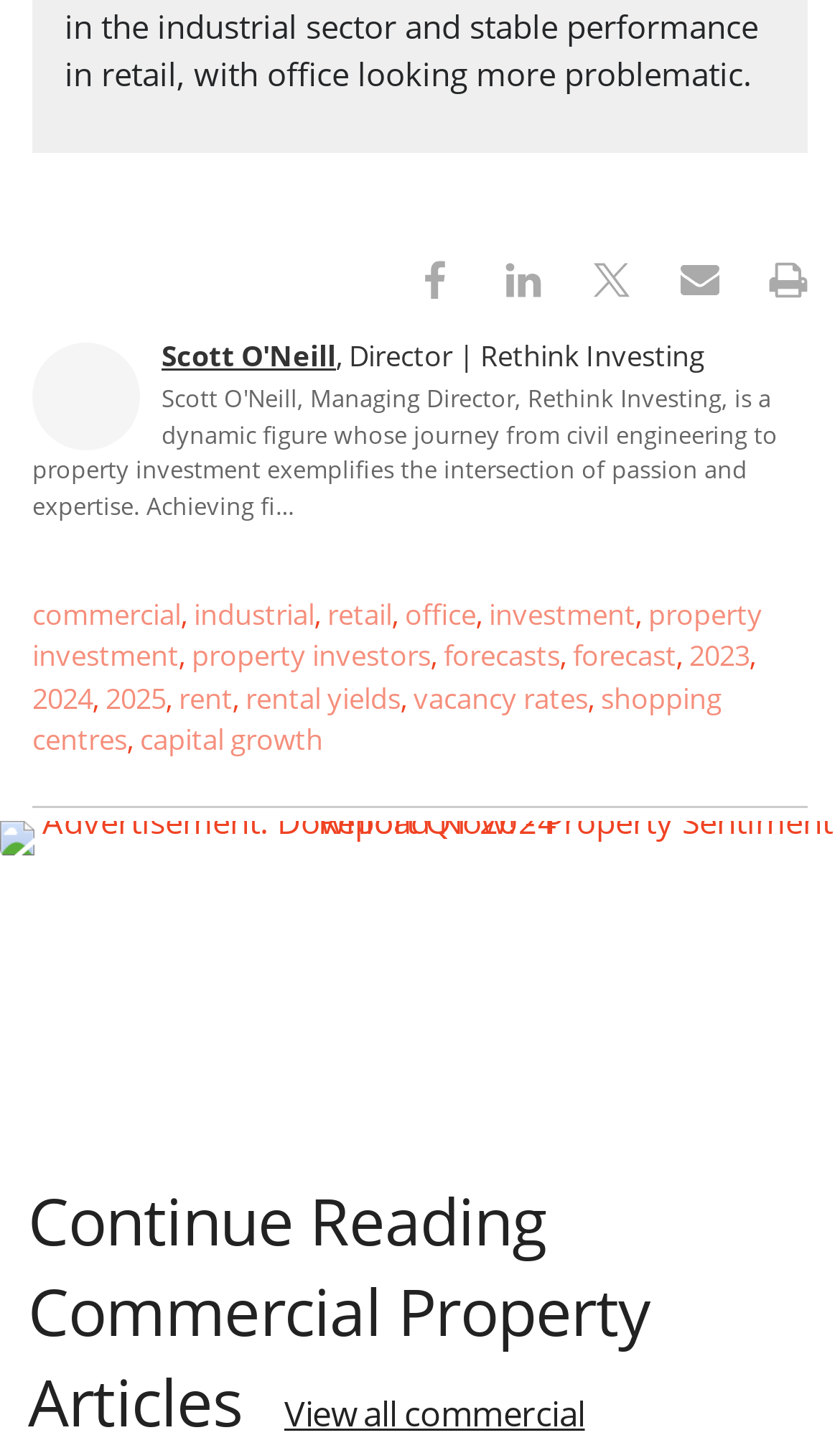Identify and provide the bounding box for the element described by: "title="Share this via Email"".

[0.81, 0.179, 0.856, 0.213]